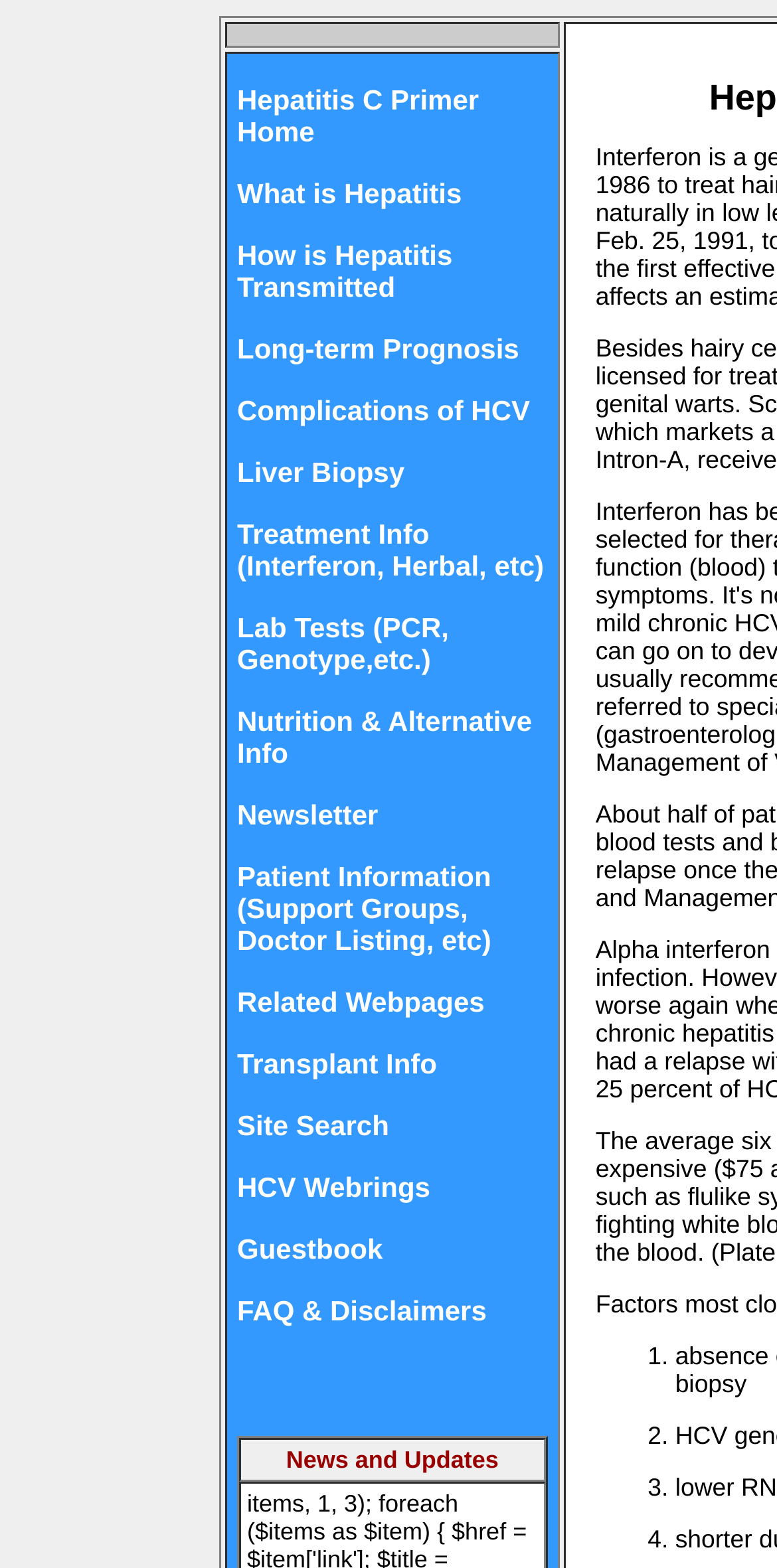Determine the bounding box of the UI element mentioned here: "Treatment Info (Interferon, Herbal, etc)". The coordinates must be in the format [left, top, right, bottom] with values ranging from 0 to 1.

[0.305, 0.33, 0.7, 0.391]